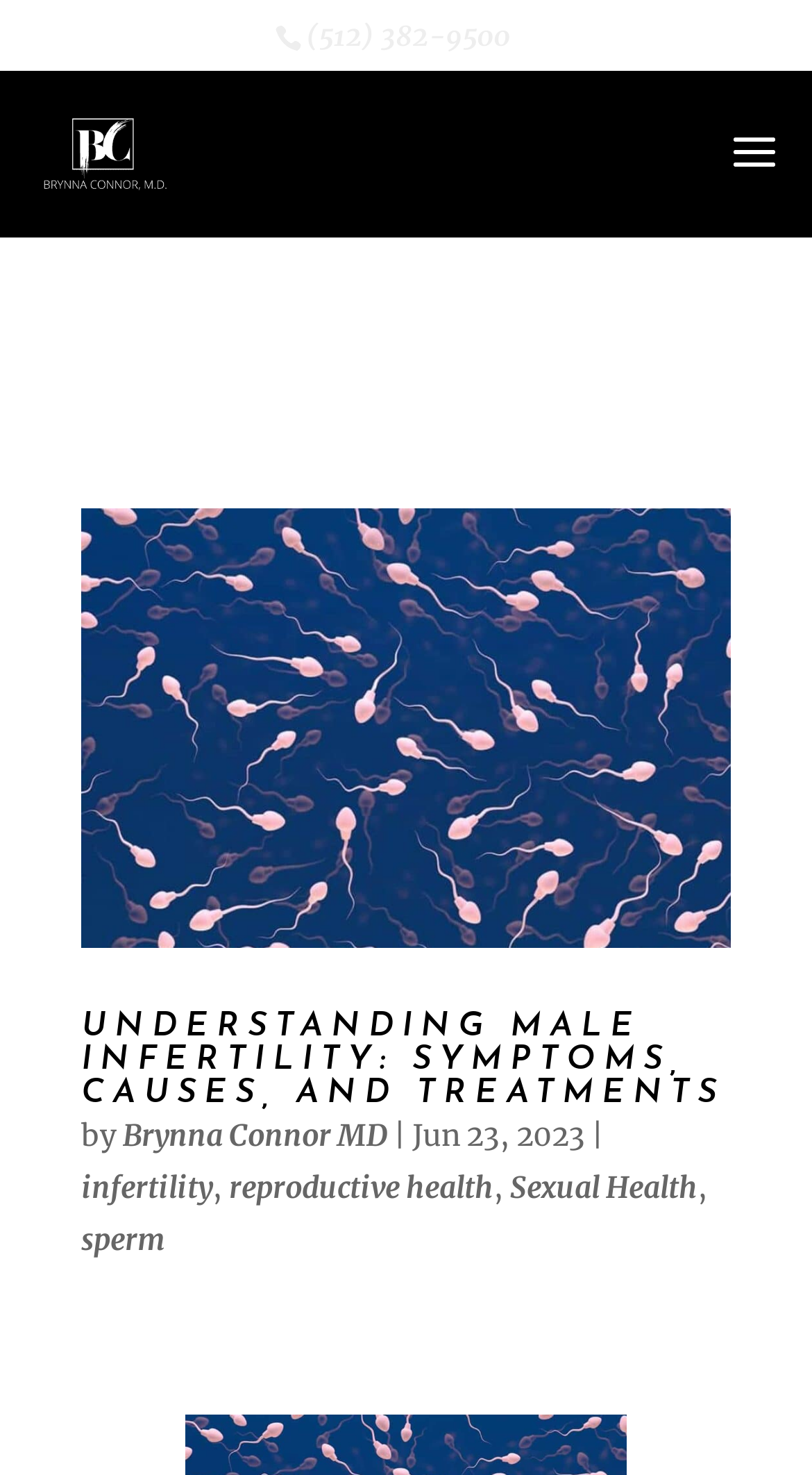Who is the author of the article?
Look at the screenshot and respond with a single word or phrase.

Brynna Connor MD